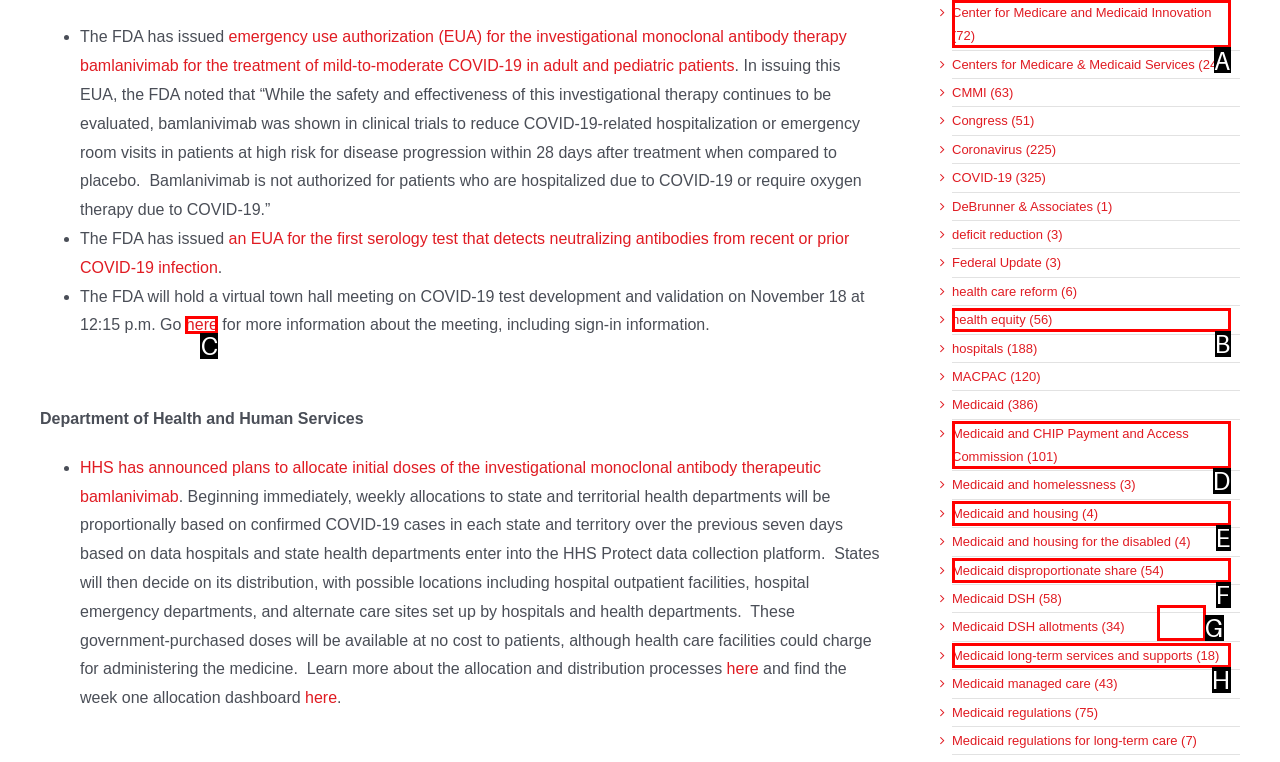Tell me which one HTML element best matches the description: Medicaid and housing (4) Answer with the option's letter from the given choices directly.

E